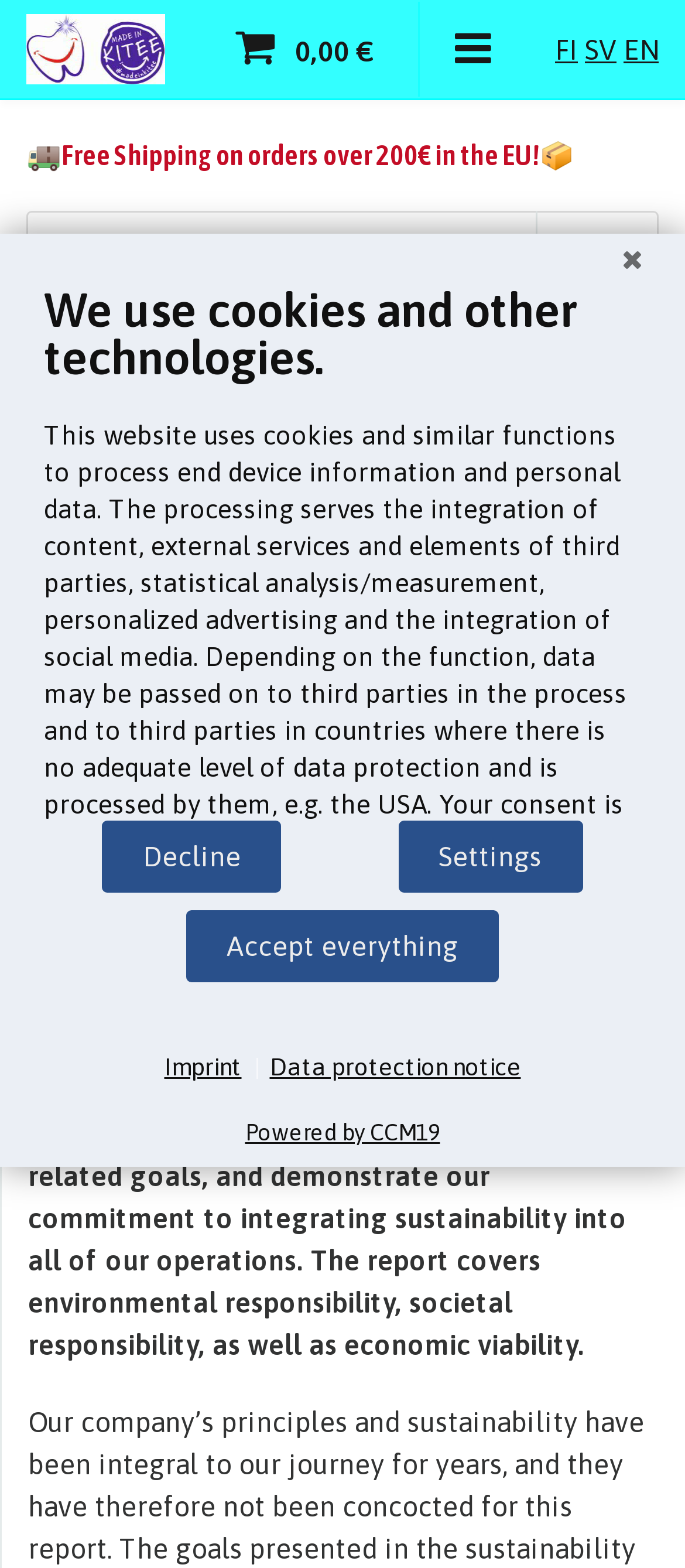What is the function of the button with a close icon?
Please answer the question with as much detail and depth as you can.

The button with a close icon is likely used to close the dialog box that appears on the webpage, which is related to cookies and other technologies used on the website.